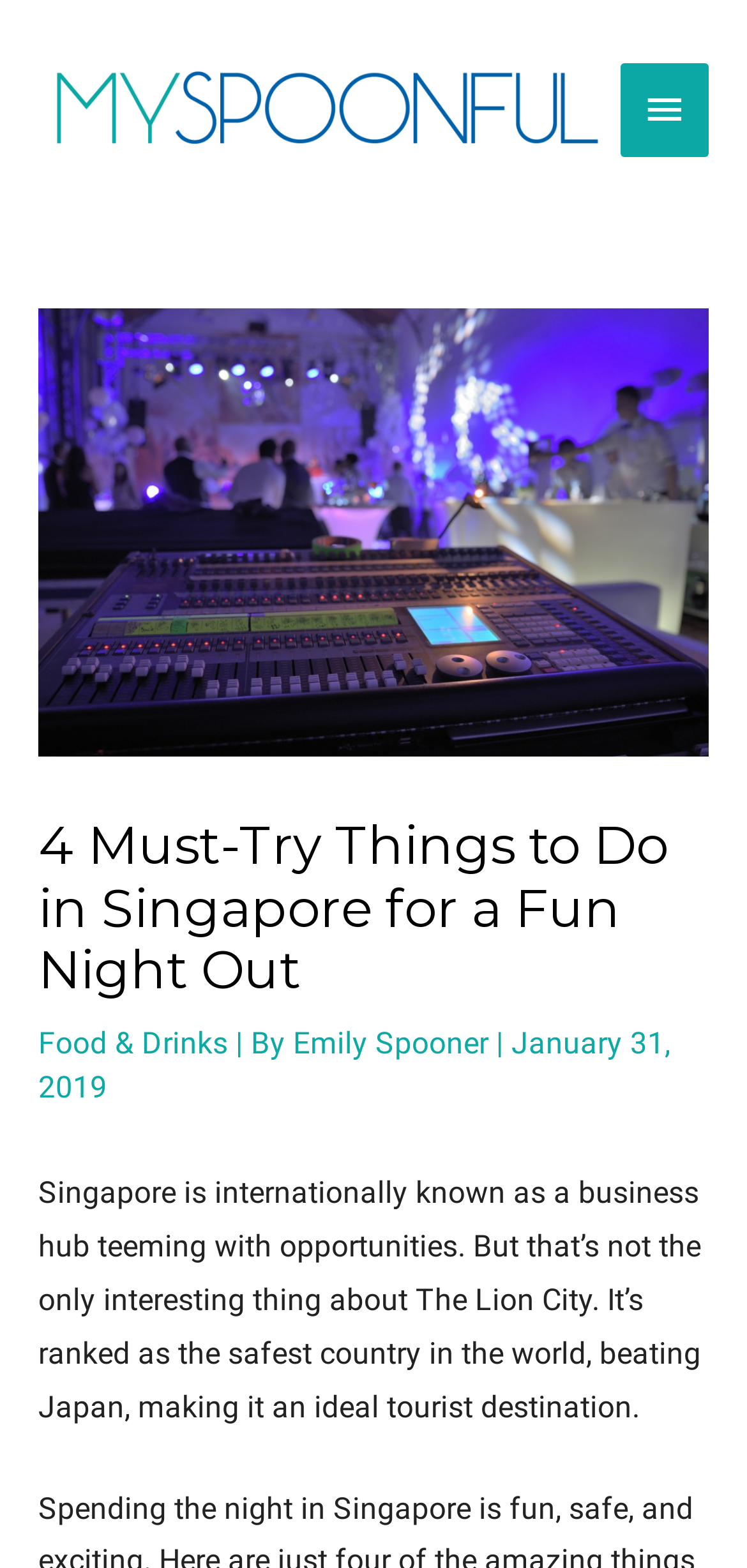Refer to the element description Main Menu and identify the corresponding bounding box in the screenshot. Format the coordinates as (top-left x, top-left y, bottom-right x, bottom-right y) with values in the range of 0 to 1.

[0.83, 0.04, 0.949, 0.1]